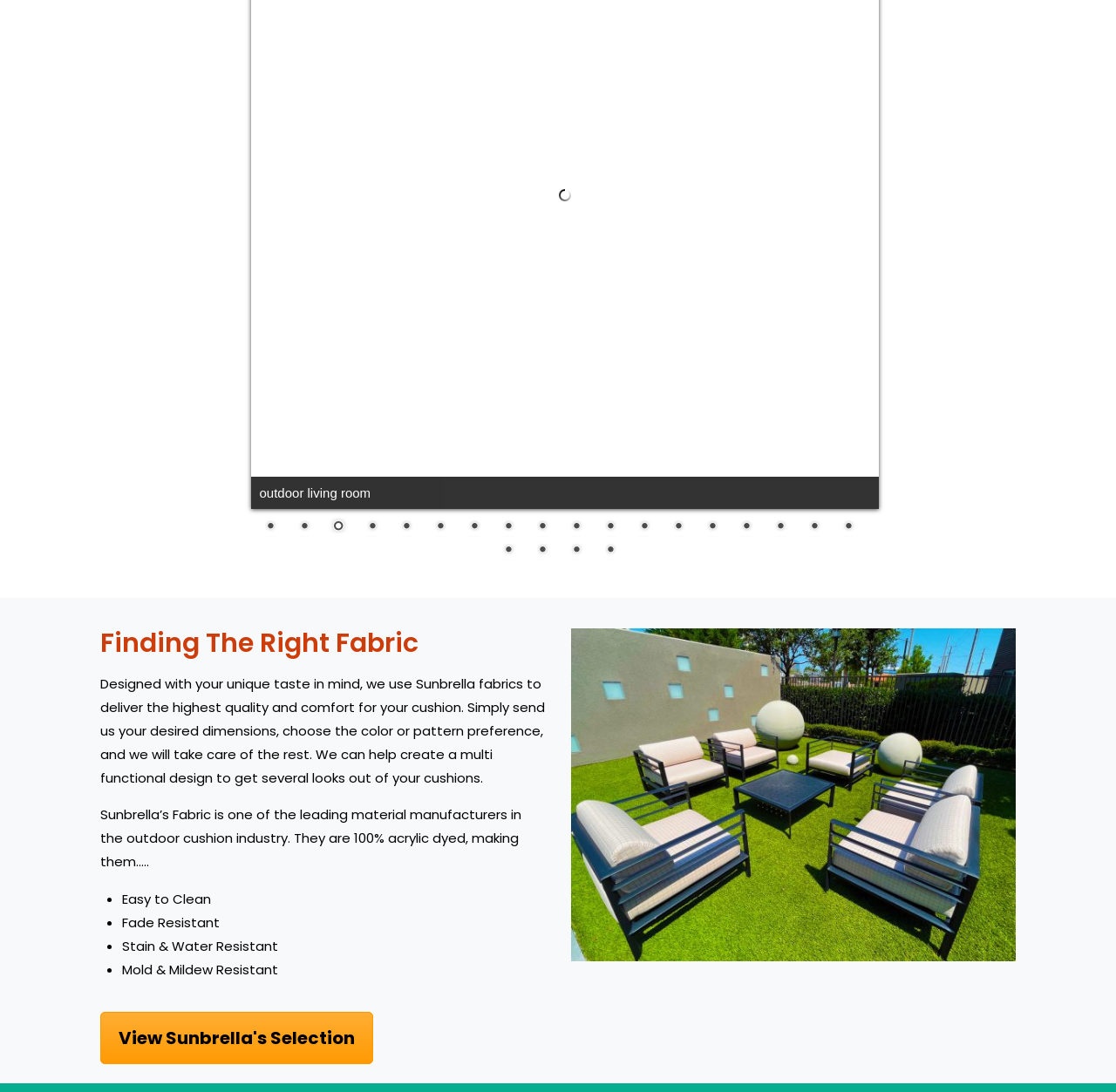Provide a brief response in the form of a single word or phrase:
What is the theme of the outdoor living room?

outdoor living room